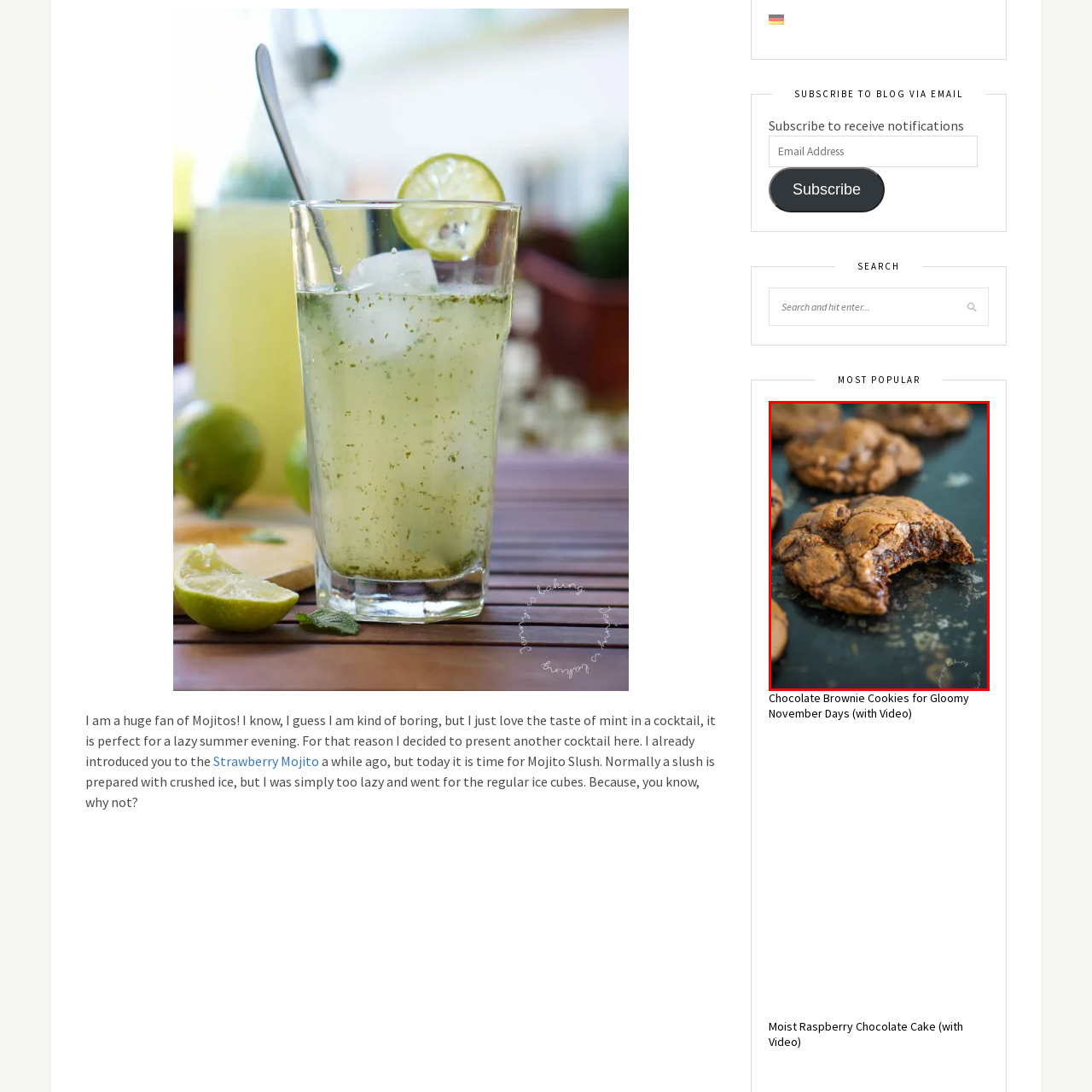What is the ideal occasion to enjoy these brownie cookies?
Focus on the red bounded area in the image and respond to the question with a concise word or phrase.

Cozy gatherings or after-meal